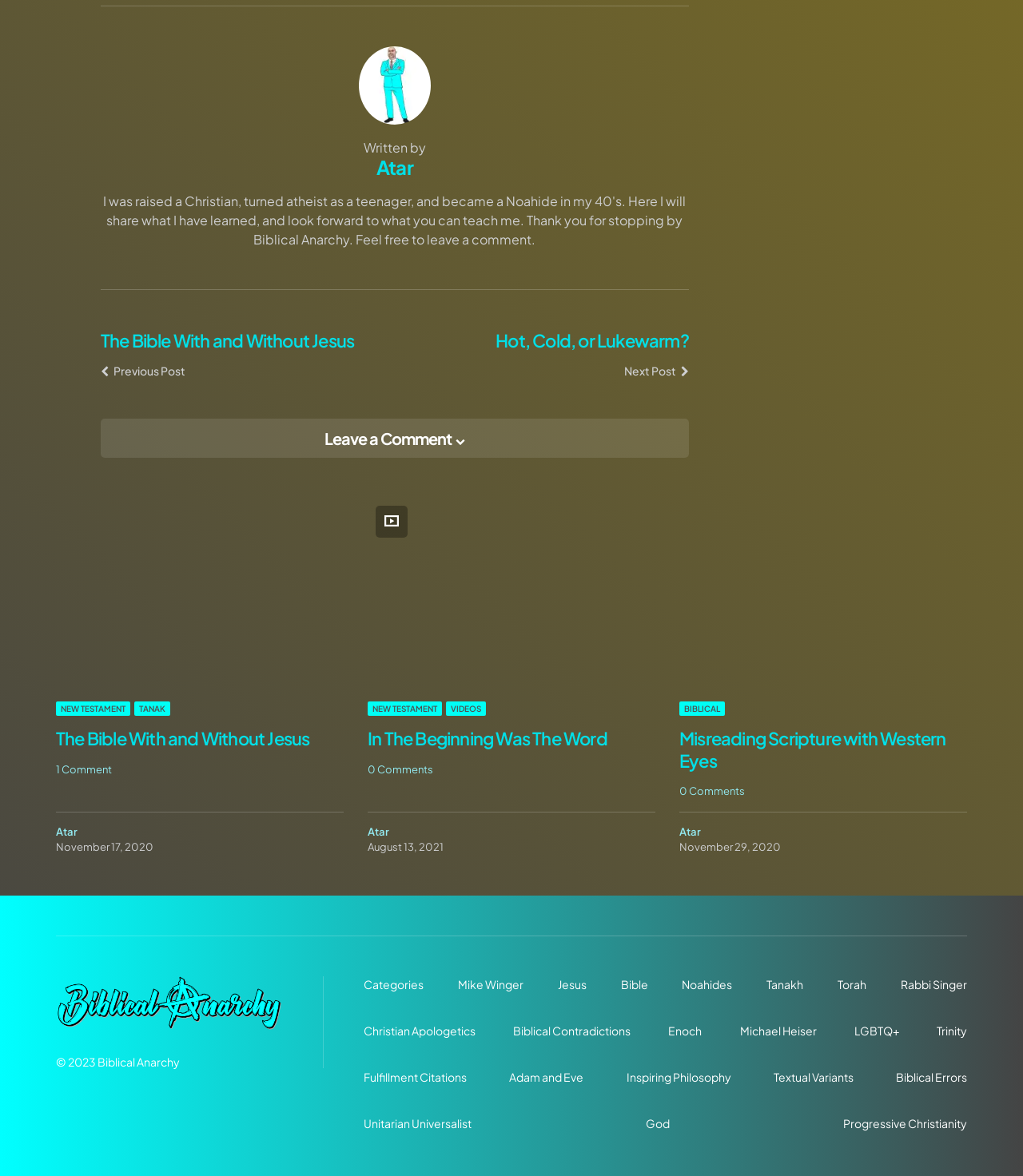Consider the image and give a detailed and elaborate answer to the question: 
What is the date of the post 'In The Beginning Was The Word'?

I found the answer by looking at the footer section of the post 'In The Beginning Was The Word', where it says 'Posted by Atar August 13, 2021'.